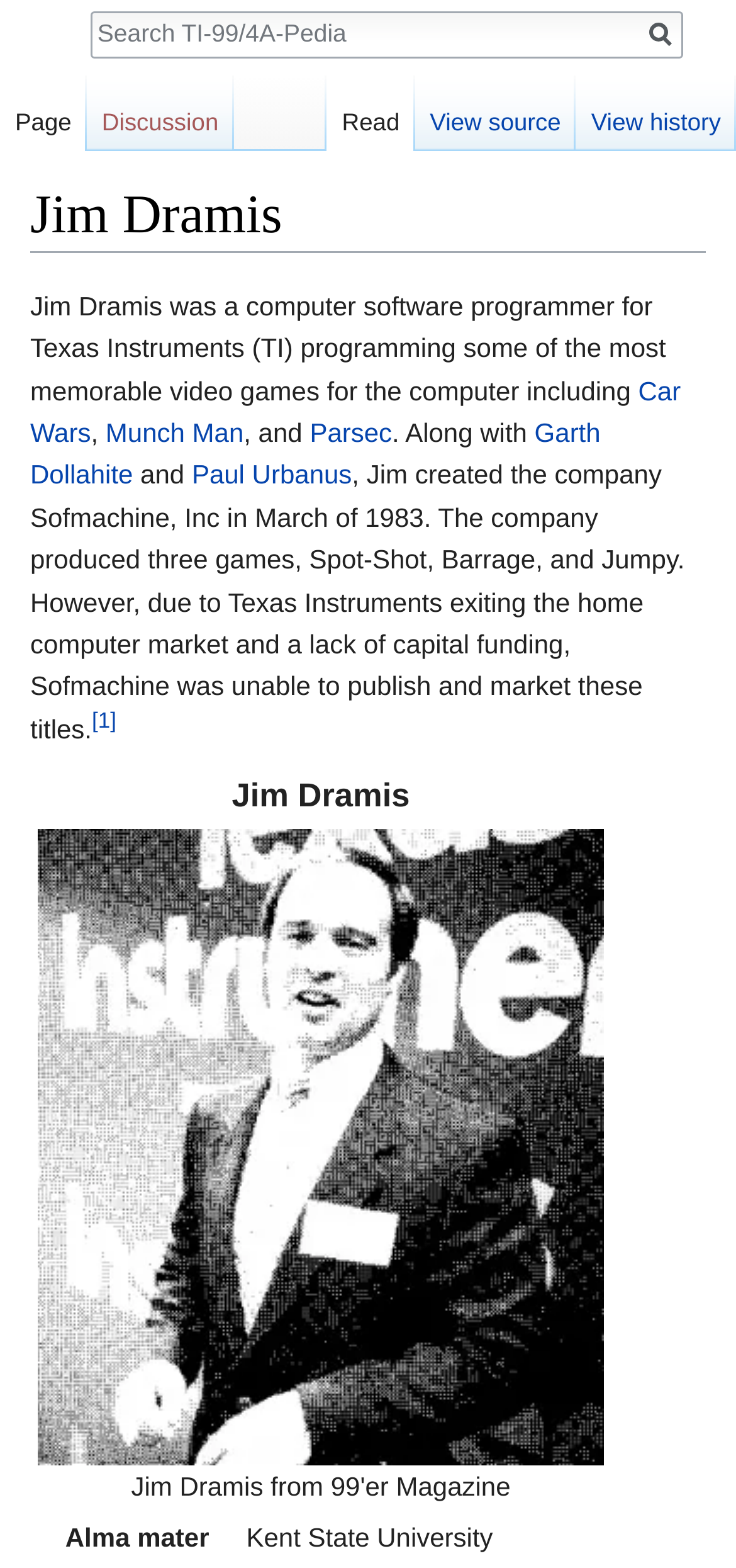Create an in-depth description of the webpage, covering main sections.

The webpage is about Jim Dramis, a computer software programmer who worked for Texas Instruments (TI) and developed several memorable video games for the TI-99/4A computer. 

At the top of the page, there is a heading with the title "Jim Dramis" and a "Jump to" navigation section with links to "navigation" and "search". 

Below the title, there is a paragraph of text that describes Jim Dramis' work, including his development of games such as Car Wars, Munch Man, and Parsec. The text also mentions that he co-founded a company called Sofmachine, Inc. in 1983, which produced three games but was unable to publish and market them due to a lack of funding.

To the right of the paragraph, there is a table with two rows. The first row has a column header with Jim Dramis' name, and the second row has an image of Jim Dramis from 99'er Magazine. 

At the top right of the page, there are two navigation sections: "Namespaces" and "Views". The "Namespaces" section has links to "Page" and "Discussion", while the "Views" section has links to "Read", "View source", and "View history". 

At the very top of the page, there is a search bar with a "Go" button.